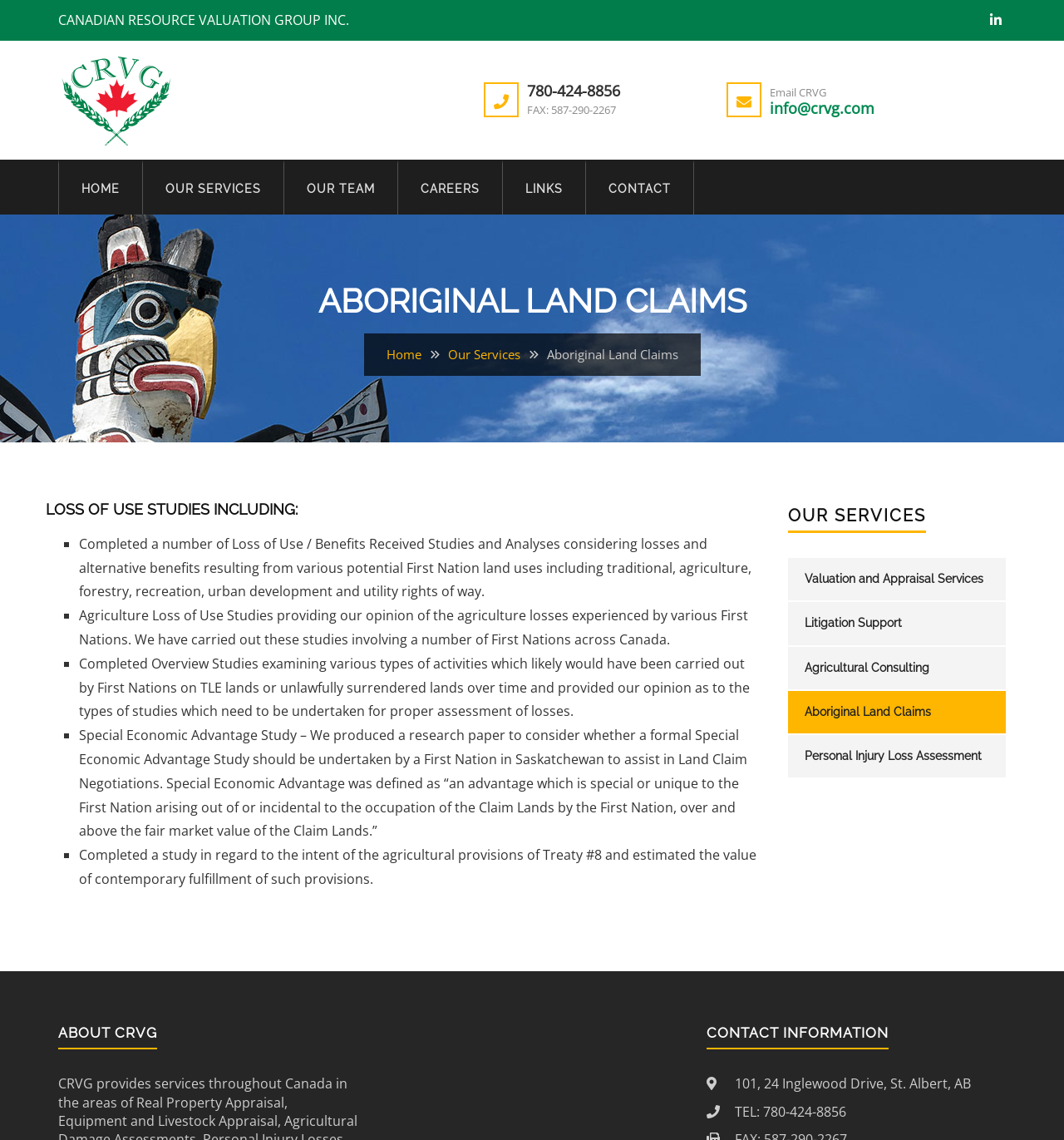Determine the bounding box coordinates of the UI element described below. Use the format (top-left x, top-left y, bottom-right x, bottom-right y) with floating point numbers between 0 and 1: Aboriginal Land Claims

[0.74, 0.606, 0.945, 0.643]